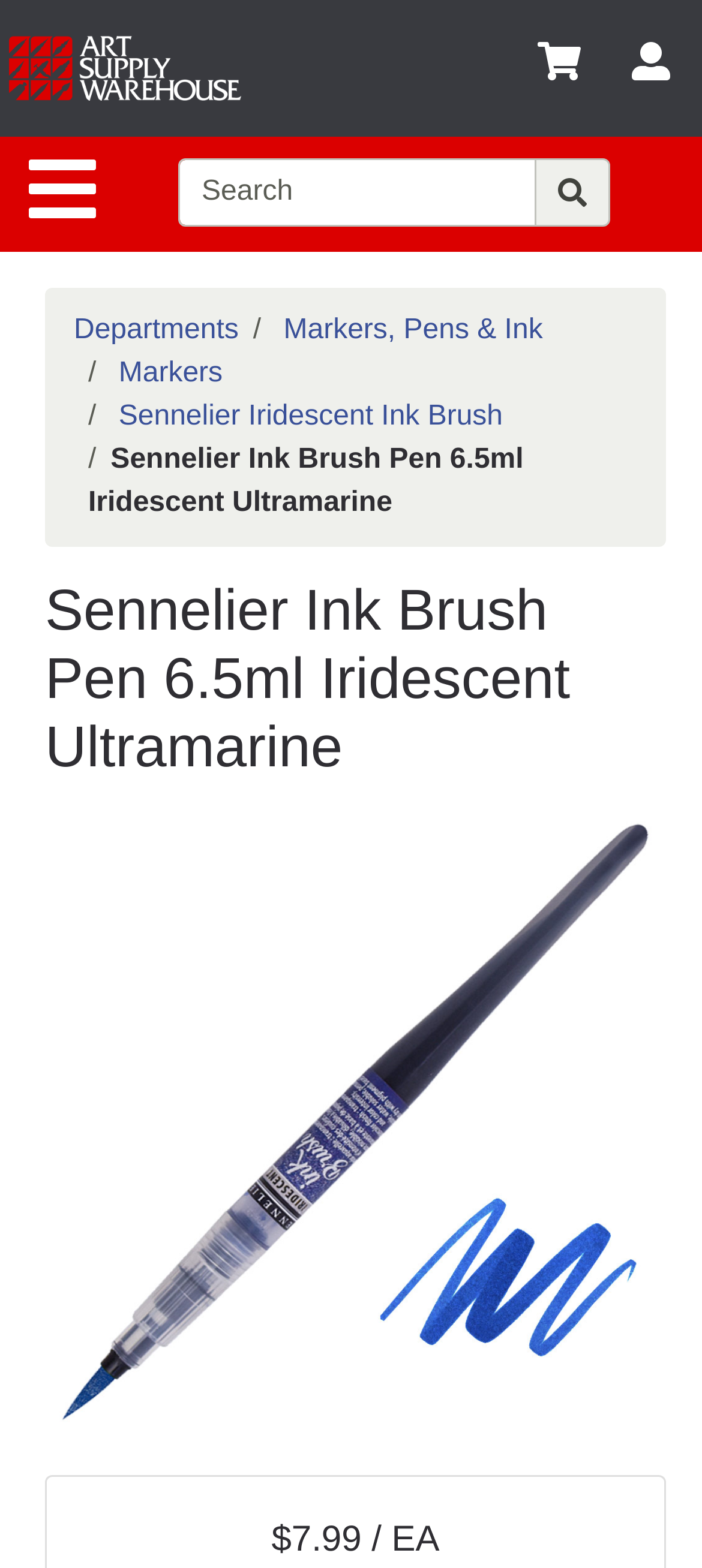What is the name of the art supply store?
Refer to the image and give a detailed response to the question.

I found the answer by looking at the top-left corner of the webpage, where there is a link with the text 'Art Supply Warehouse'.